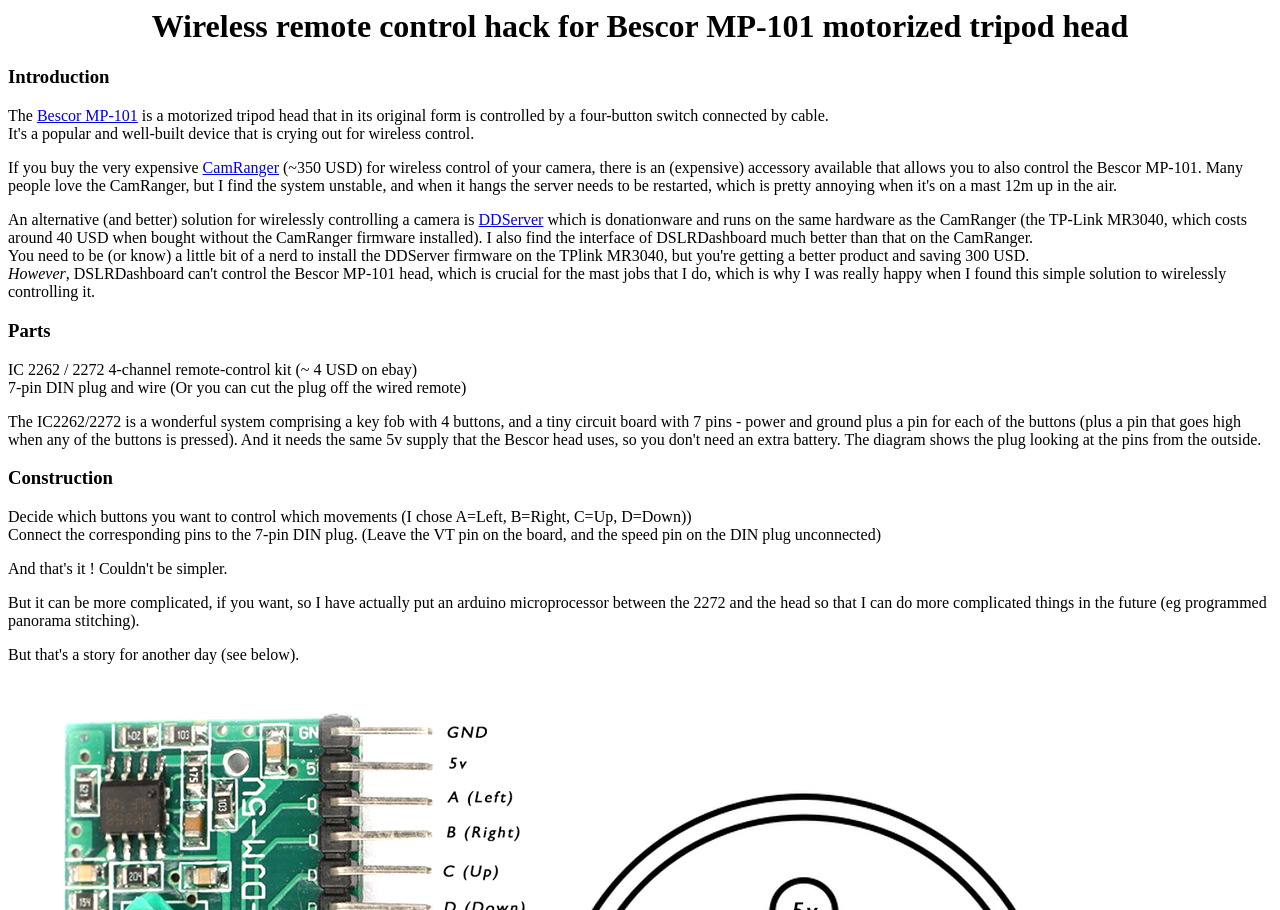Give a complete and precise description of the webpage's appearance.

The webpage is about a wireless remote control hack for the Bescor MP-101 motorized tripod head. At the top, there is a heading with the same title as the webpage. Below it, there is an introduction section that describes the Bescor MP-101 as a motorized tripod head controlled by a four-button switch connected by a cable.

Following the introduction, there is a section that discusses alternative solutions for wirelessly controlling a camera, including the CamRanger and DDServer. The text explains that DDServer is a better and more affordable option.

Next, there is a section titled "Parts" that lists the required components for the hack, including an IC 2262/2272 4-channel remote-control kit and a 7-pin DIN plug and wire.

Below the "Parts" section, there is a "Construction" section that provides instructions on how to assemble the hack. The text explains how to connect the pins to the 7-pin DIN plug and mentions the possibility of adding an Arduino microprocessor for more complex functions in the future.

Throughout the webpage, there are several links to external resources, including the CamRanger and DDServer websites. The text is divided into clear sections with headings, making it easy to follow along.